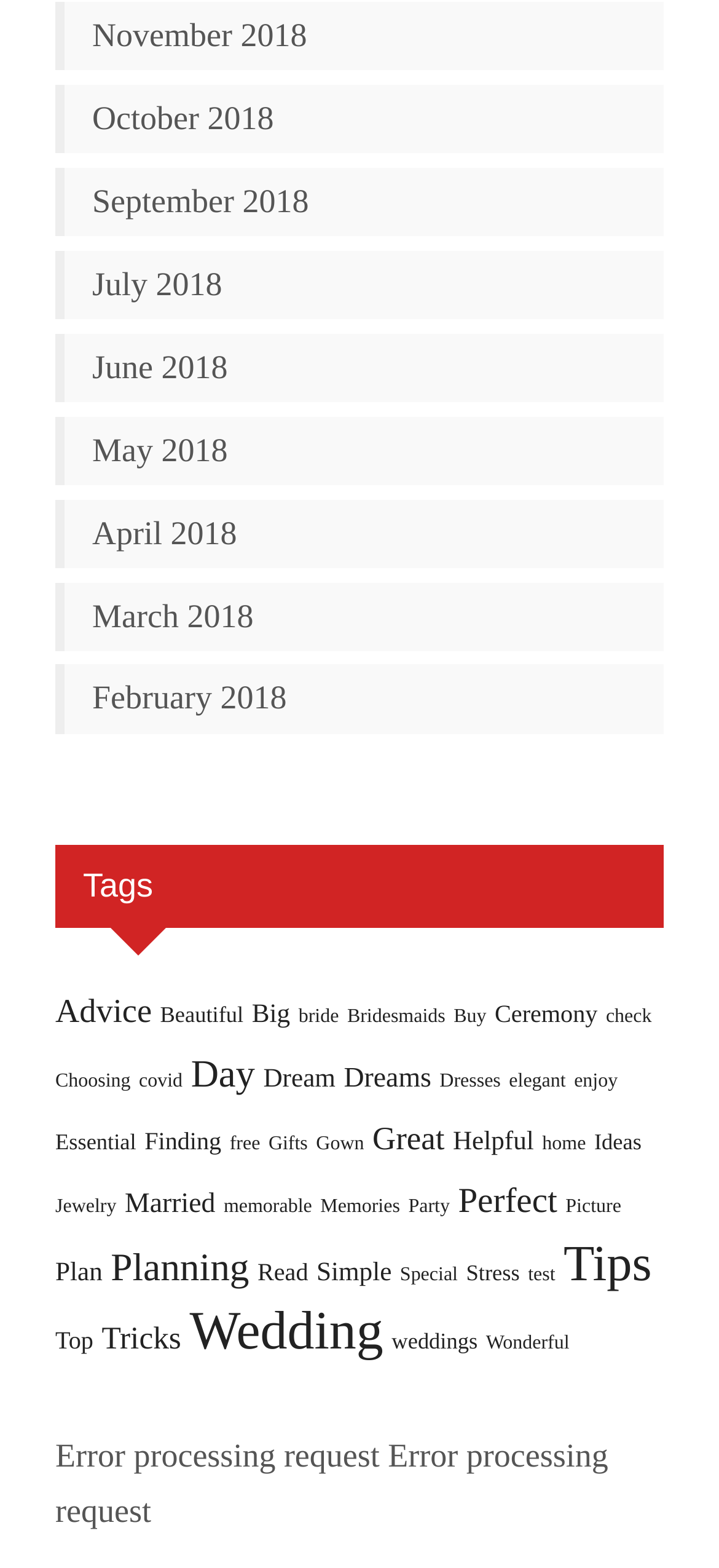Give a concise answer of one word or phrase to the question: 
What is the title of the section below the months?

Tags